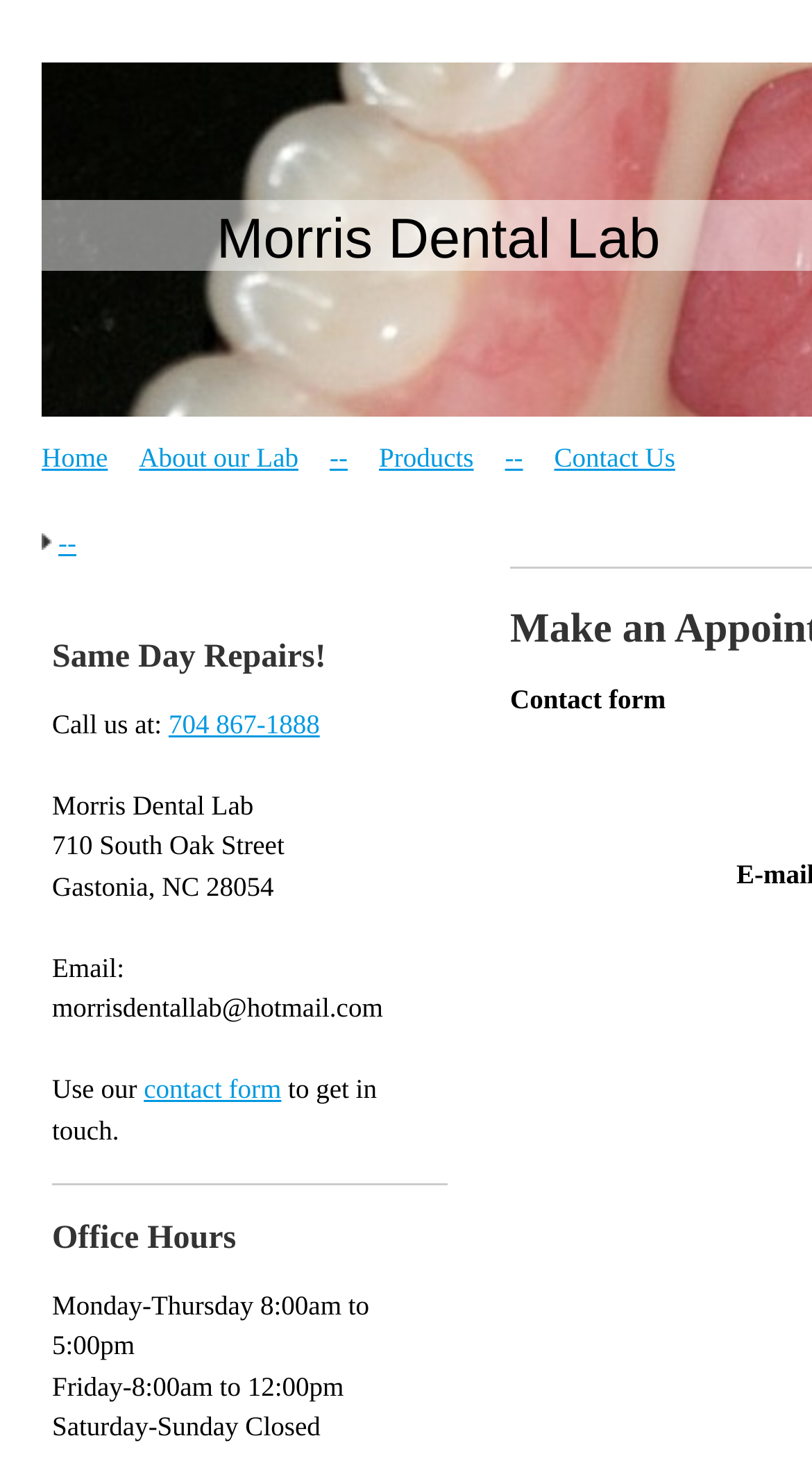Write a detailed summary of the webpage.

The webpage is about Morris Dental Lab in Gastonia, which aims to provide a friendly and professional dental practice experience. At the top of the page, there is a logo or icon of Morris Dental Lab, accompanied by the text "Morris Dental Lab" in a prominent position. 

Below the logo, there is a navigation menu with six links: "Home", "About our Lab", two separator links, "Products", another separator link, and "Contact Us". These links are aligned horizontally and take up a significant portion of the top section of the page.

On the left side of the page, there is a section with a heading "Same Day Repairs!" in a prominent font. Below this heading, there is a contact information section with the lab's phone number, address, and email address. The phone number is a clickable link.

Further down on the left side, there is a section with a heading "Office Hours" that lists the lab's operating hours from Monday to Sunday.

On the right side of the page, there is a contact form section with a heading "Contact form" and a brief instruction to use the form to get in touch with the lab.